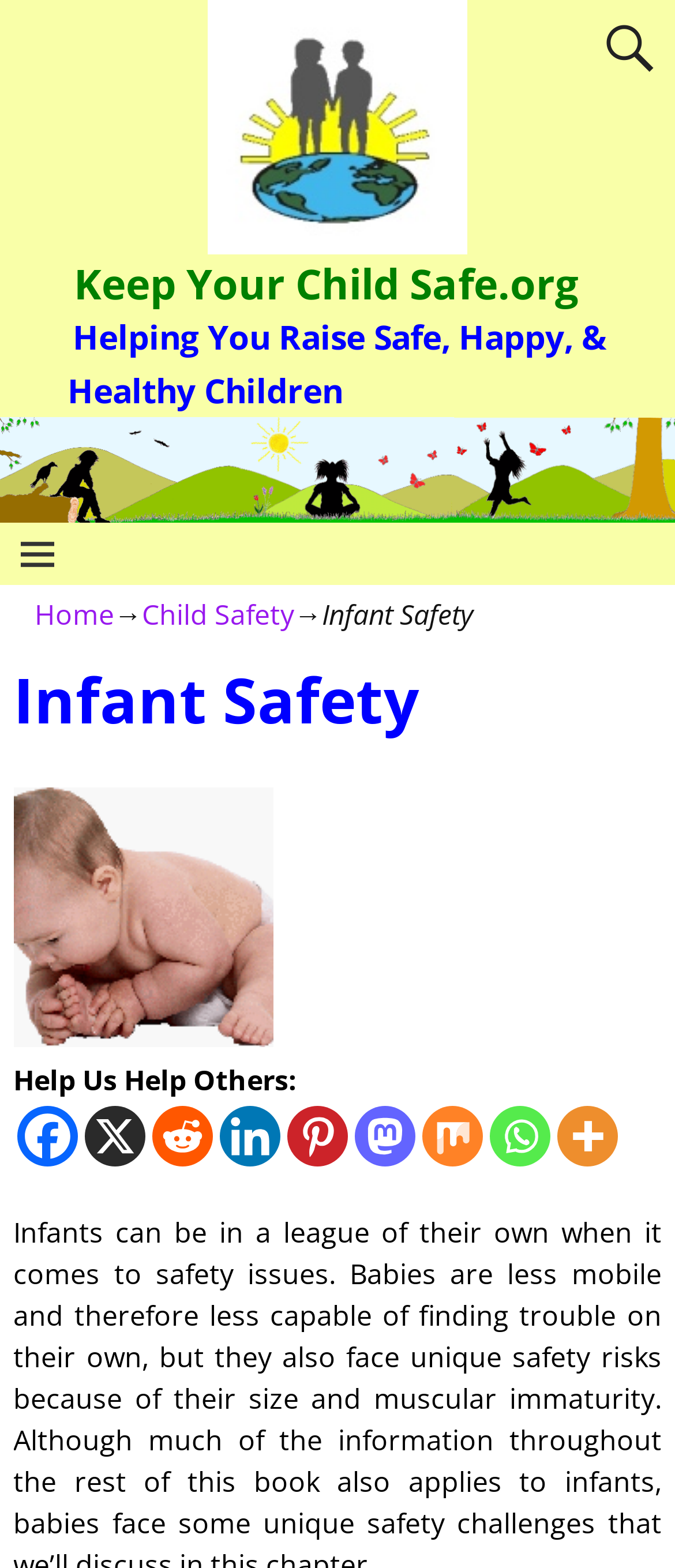Determine the bounding box coordinates of the region to click in order to accomplish the following instruction: "read about infant safety". Provide the coordinates as four float numbers between 0 and 1, specifically [left, top, right, bottom].

[0.477, 0.38, 0.7, 0.404]